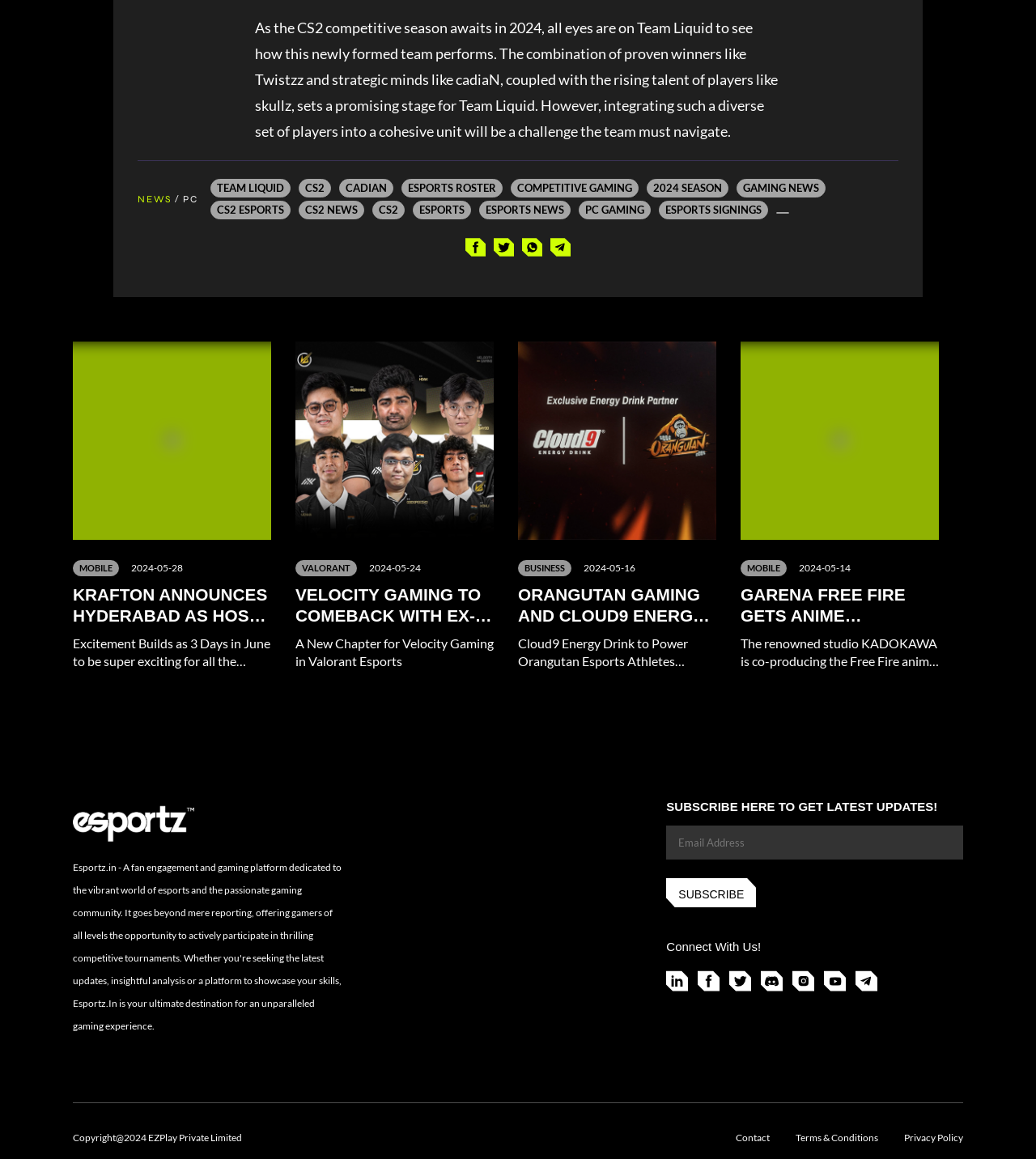What is the date of the article 'KRAFTON Announces Hyderabad as Host for BGIS 2024 Grand Finale'? Observe the screenshot and provide a one-word or short phrase answer.

2024-05-28